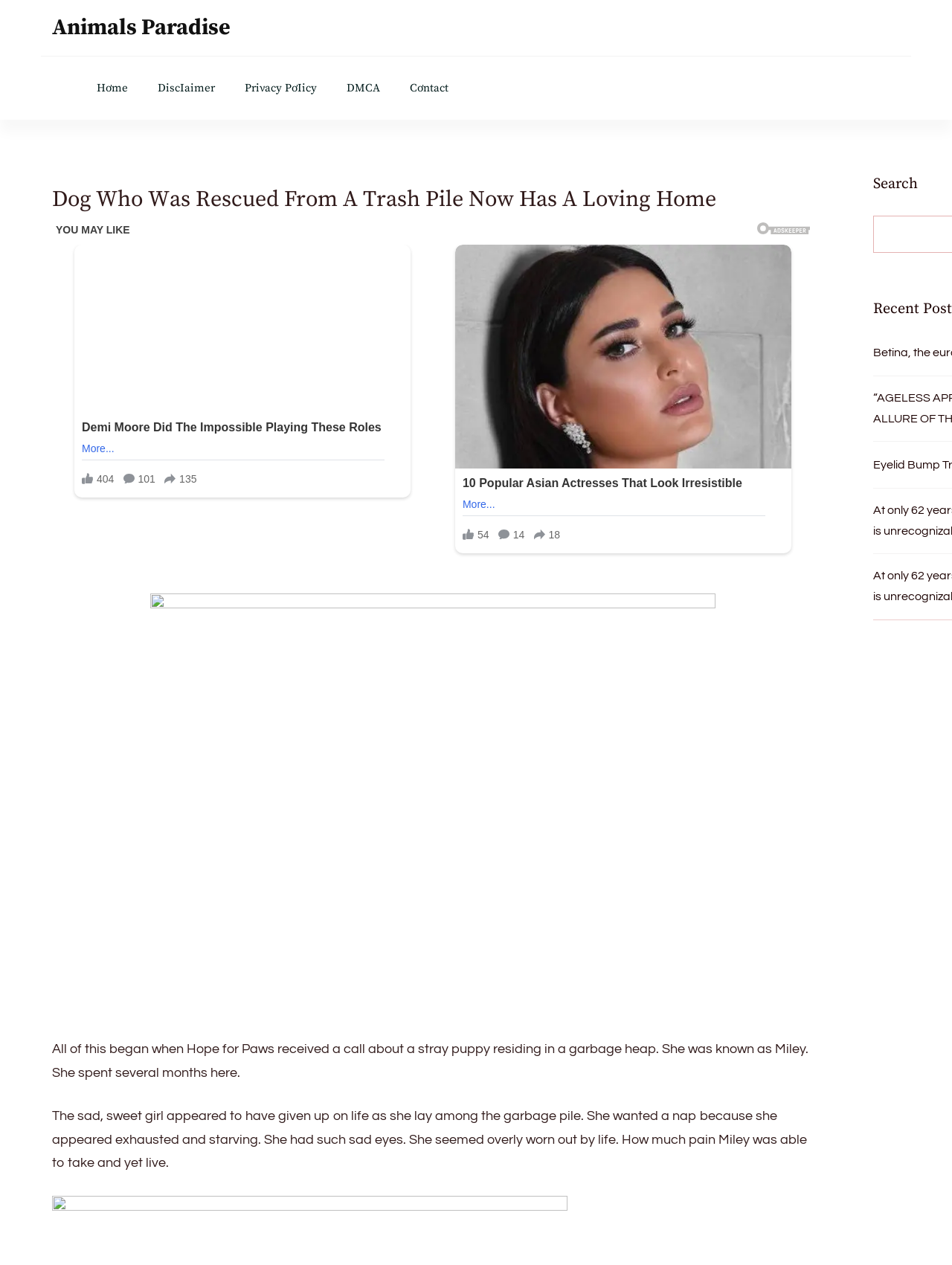Please determine the bounding box coordinates for the element that should be clicked to follow these instructions: "contact us".

[0.43, 0.065, 0.471, 0.074]